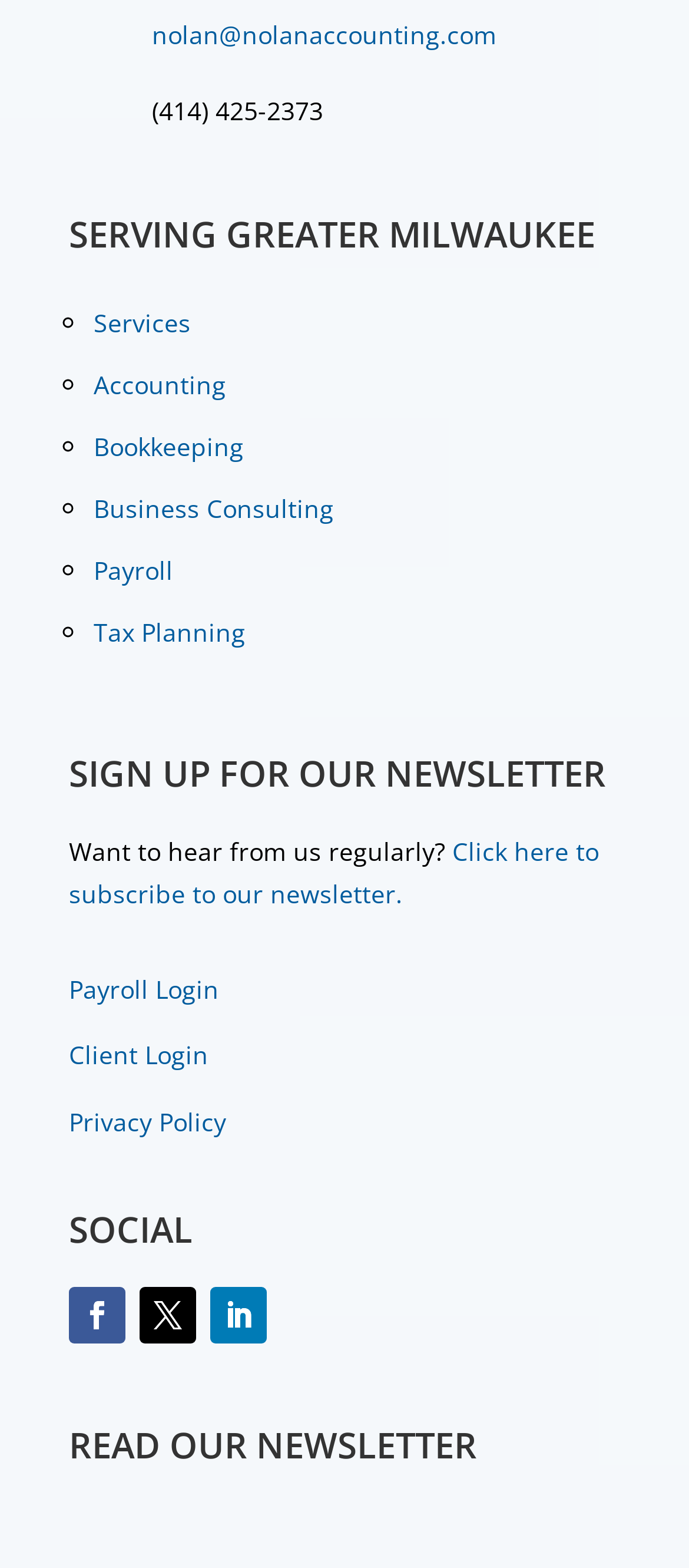Determine the bounding box coordinates of the section I need to click to execute the following instruction: "Login to payroll". Provide the coordinates as four float numbers between 0 and 1, i.e., [left, top, right, bottom].

[0.1, 0.62, 0.318, 0.641]